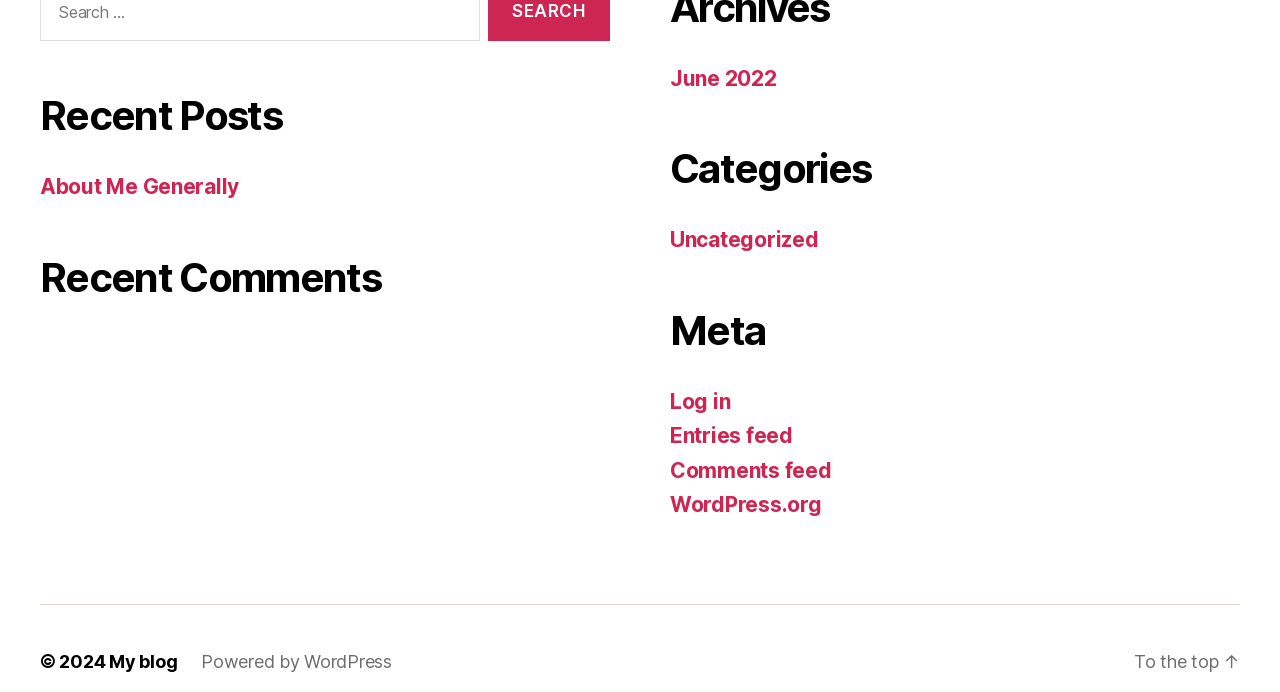What type of content is listed under 'Recent Posts'?
Kindly give a detailed and elaborate answer to the question.

The 'Recent Posts' section is a heading that lists links to individual blog posts, suggesting that the website is a blog or contains blog-like content.